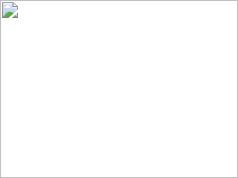Please give a one-word or short phrase response to the following question: 
Is the icon part of a series?

Yes